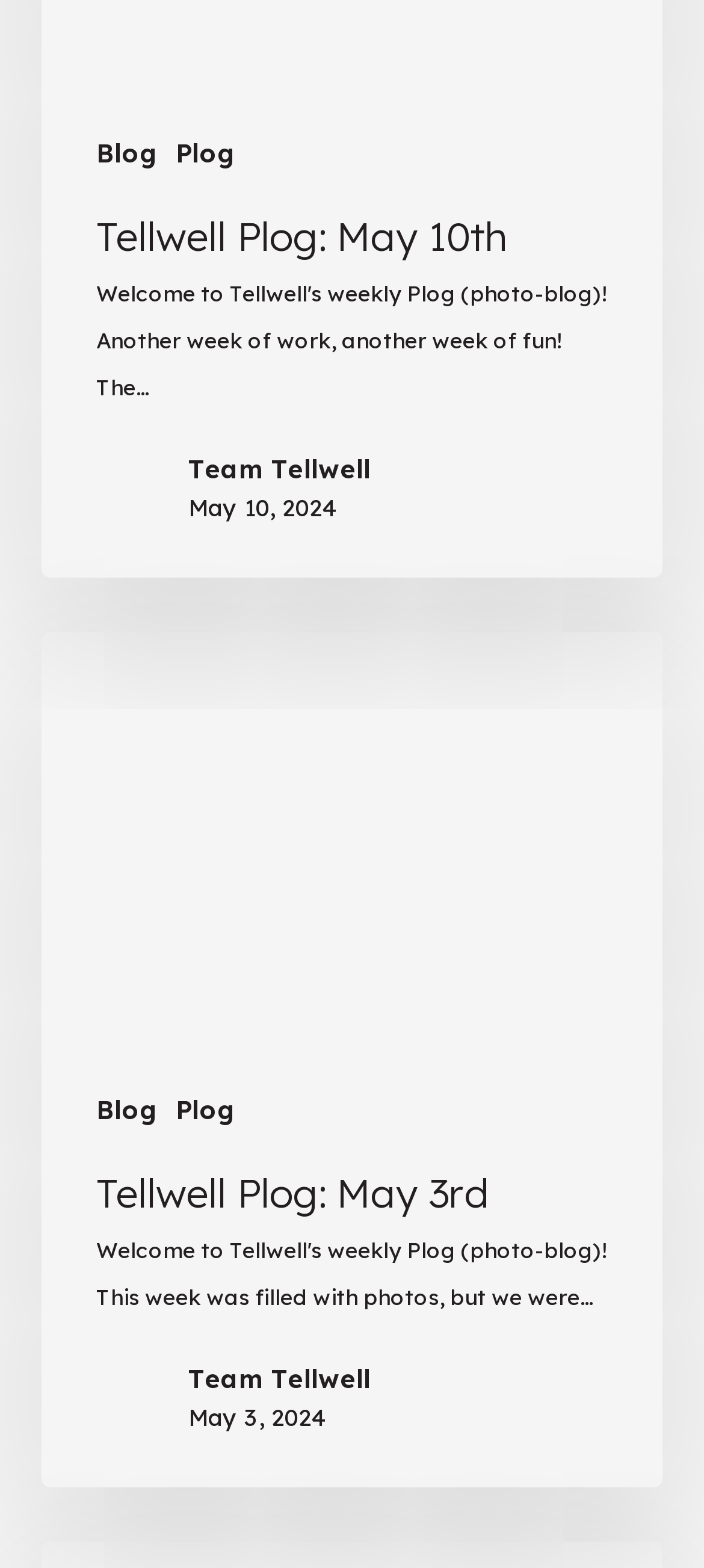What is the date of the latest article?
Look at the image and provide a short answer using one word or a phrase.

May 10, 2024